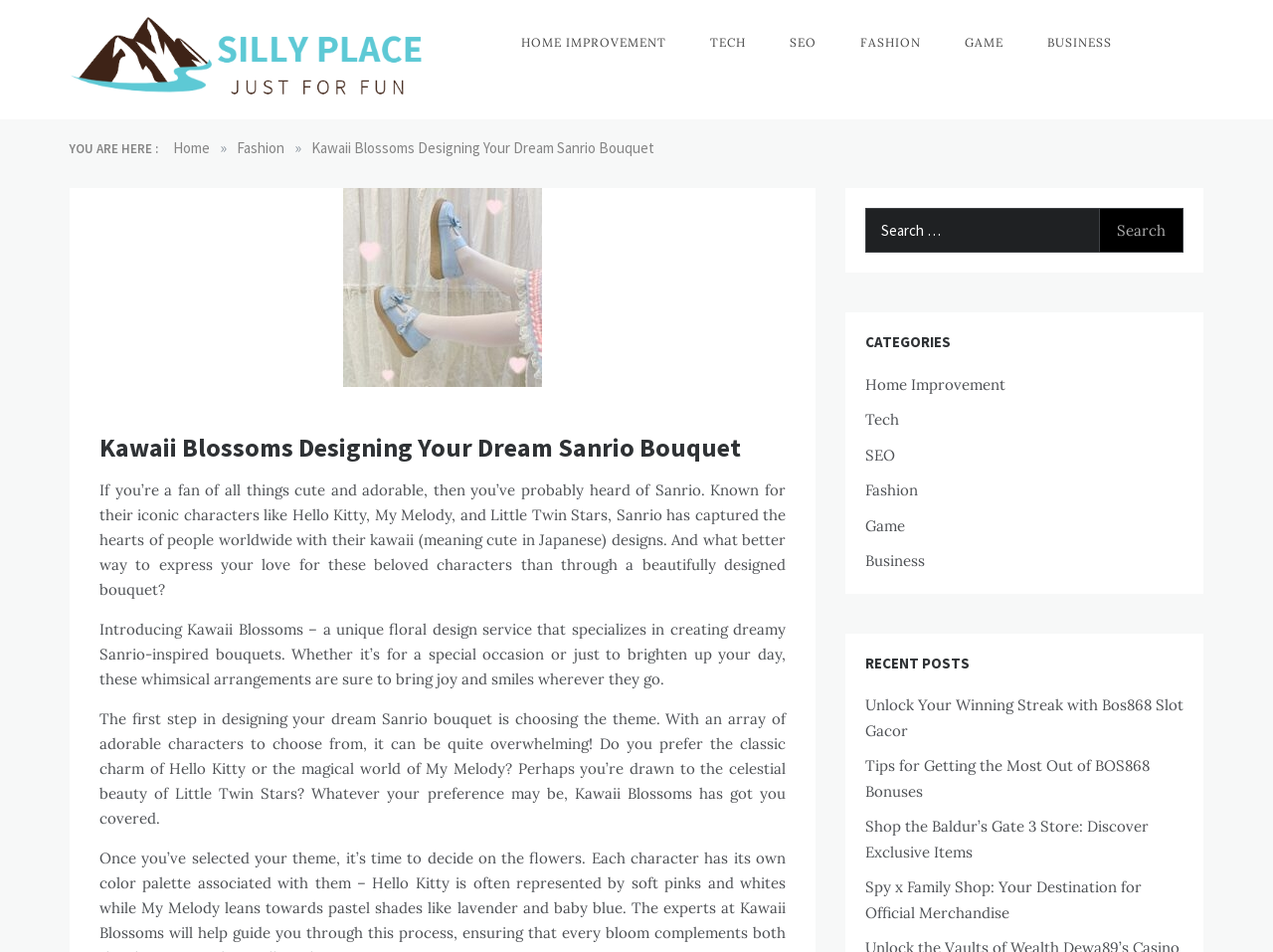What is the name of the website?
Please answer the question as detailed as possible.

I determined the name of the website by looking at the top-left corner of the webpage, where I found a link and an image with the text 'Silly Place'.